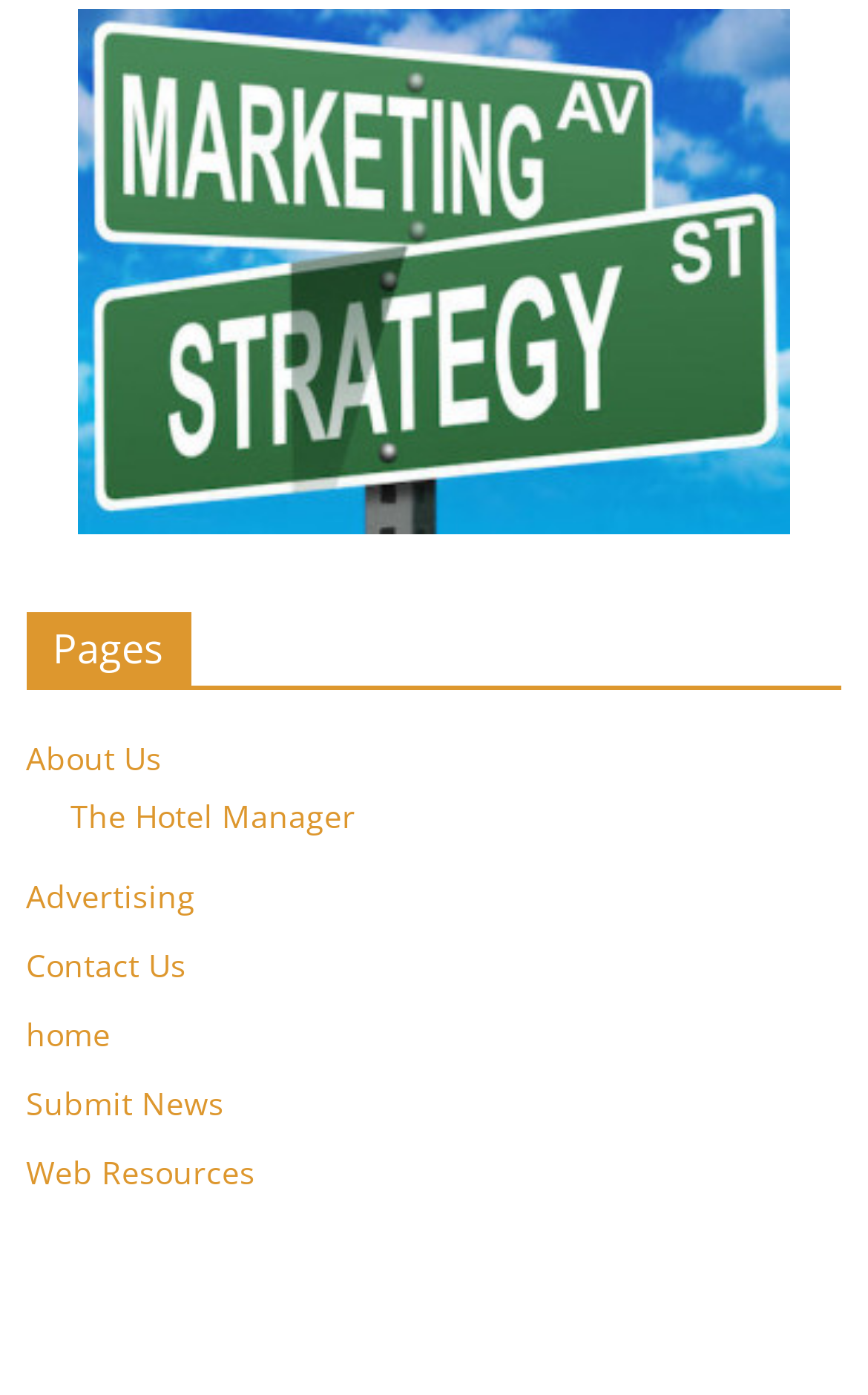Provide the bounding box coordinates for the specified HTML element described in this description: "Hotel Marketing News – HotelManager.net". The coordinates should be four float numbers ranging from 0 to 1, in the format [left, top, right, bottom].

[0.32, 0.845, 0.943, 0.87]